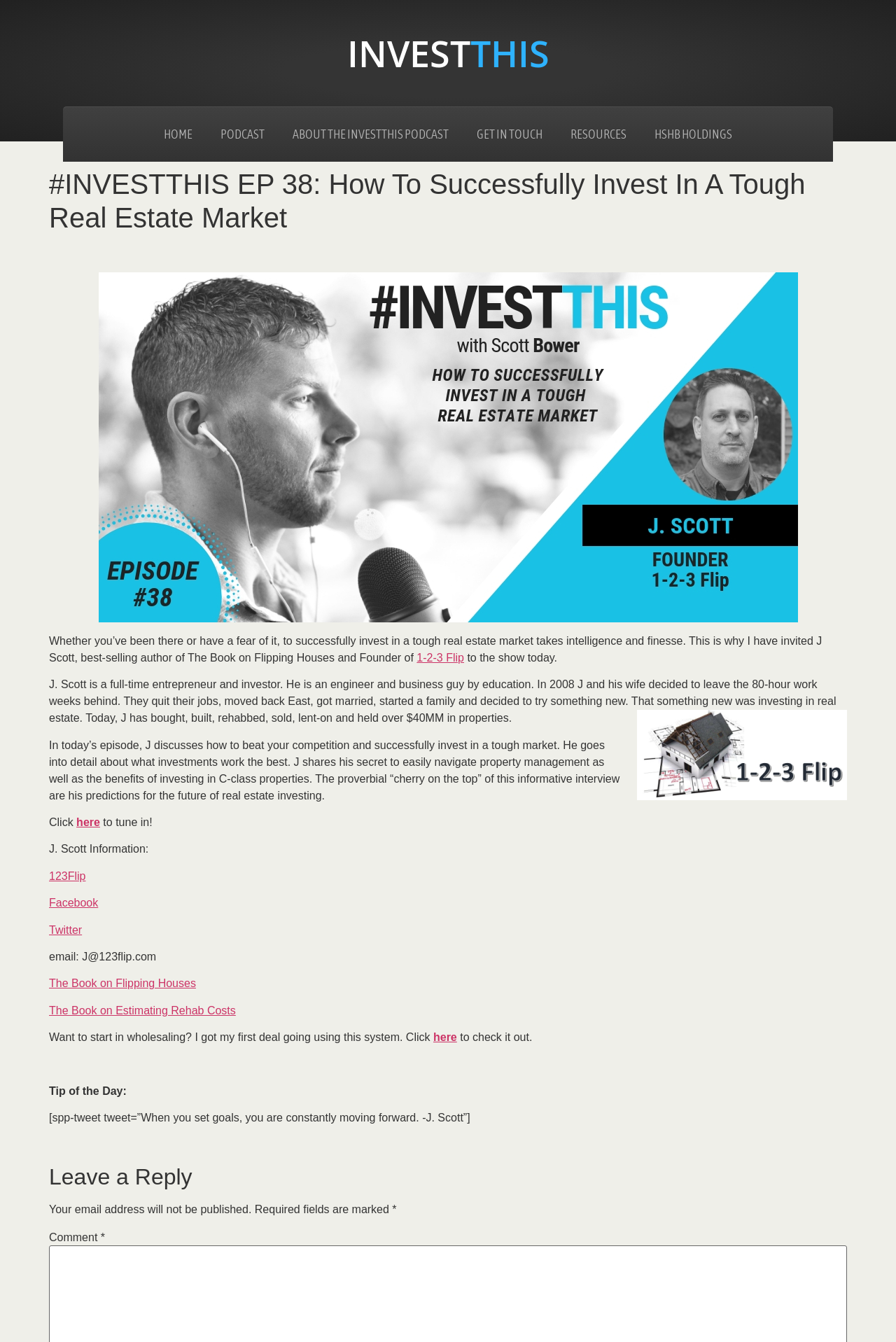What is the purpose of the 'Tip of the Day' section?
Give a single word or phrase answer based on the content of the image.

To provide inspirational quotes